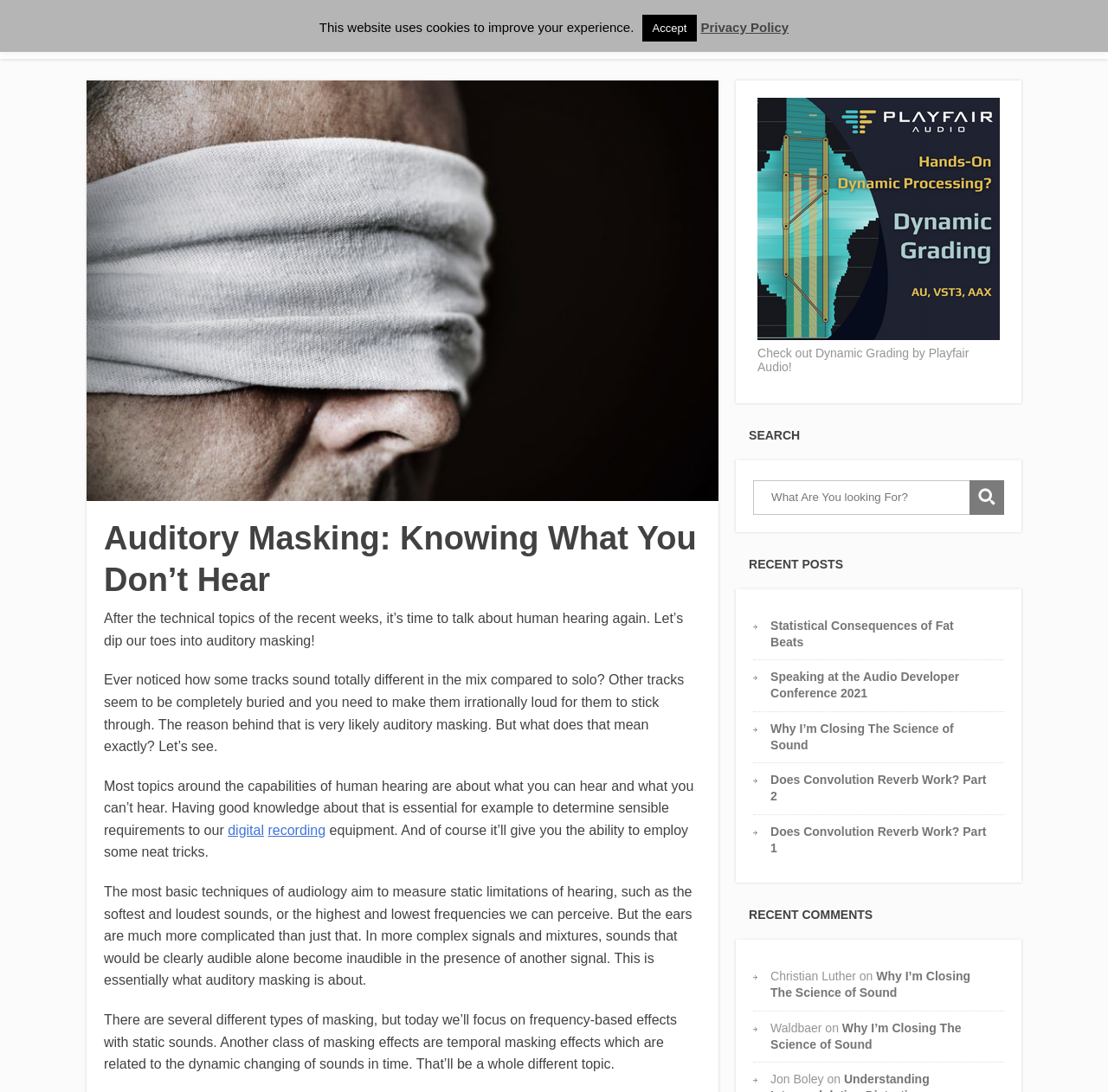What is the website's name?
Please describe in detail the information shown in the image to answer the question.

I determined the website's name by looking at the top-left corner of the webpage, where I found a link with the text 'The Science of Sound'. This suggests that this is the name of the website.